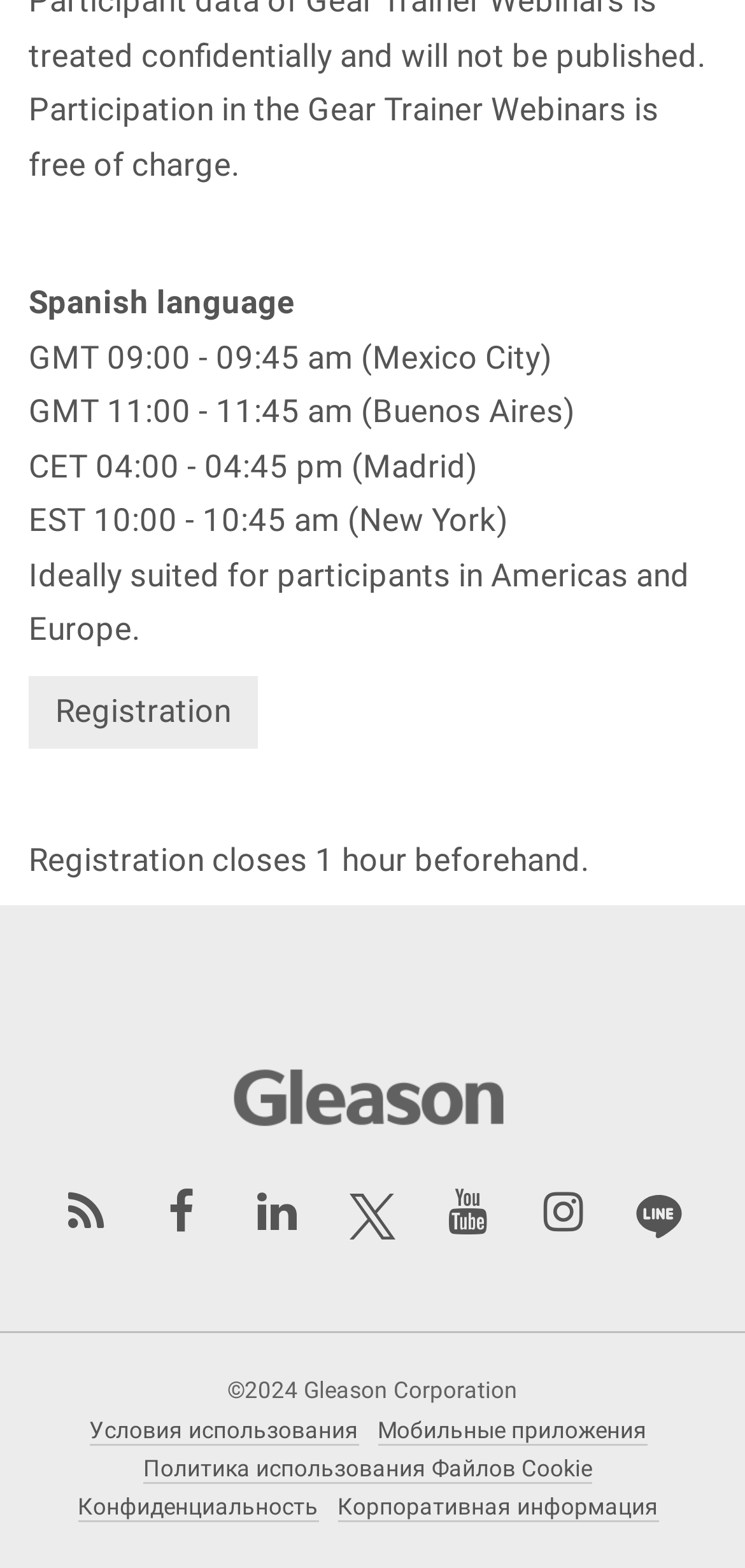What is the purpose of the event mentioned on the webpage?
Can you provide an in-depth and detailed response to the question?

I found this information by looking at the link 'Registration' which is located at the top of the webpage, indicating the purpose of the event.